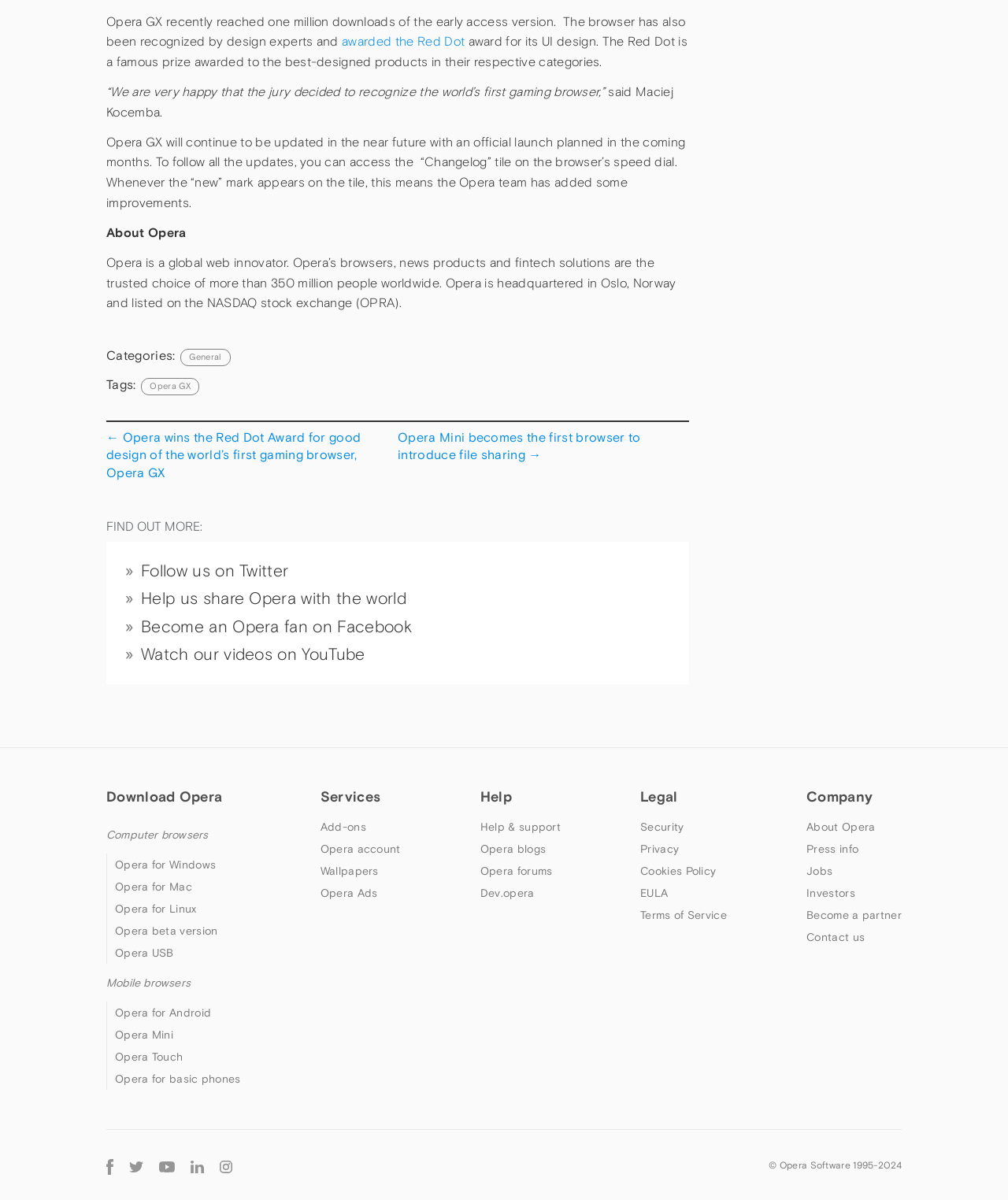Using the element description: "Opera Ads", determine the bounding box coordinates. The coordinates should be in the format [left, top, right, bottom], with values between 0 and 1.

[0.318, 0.739, 0.375, 0.75]